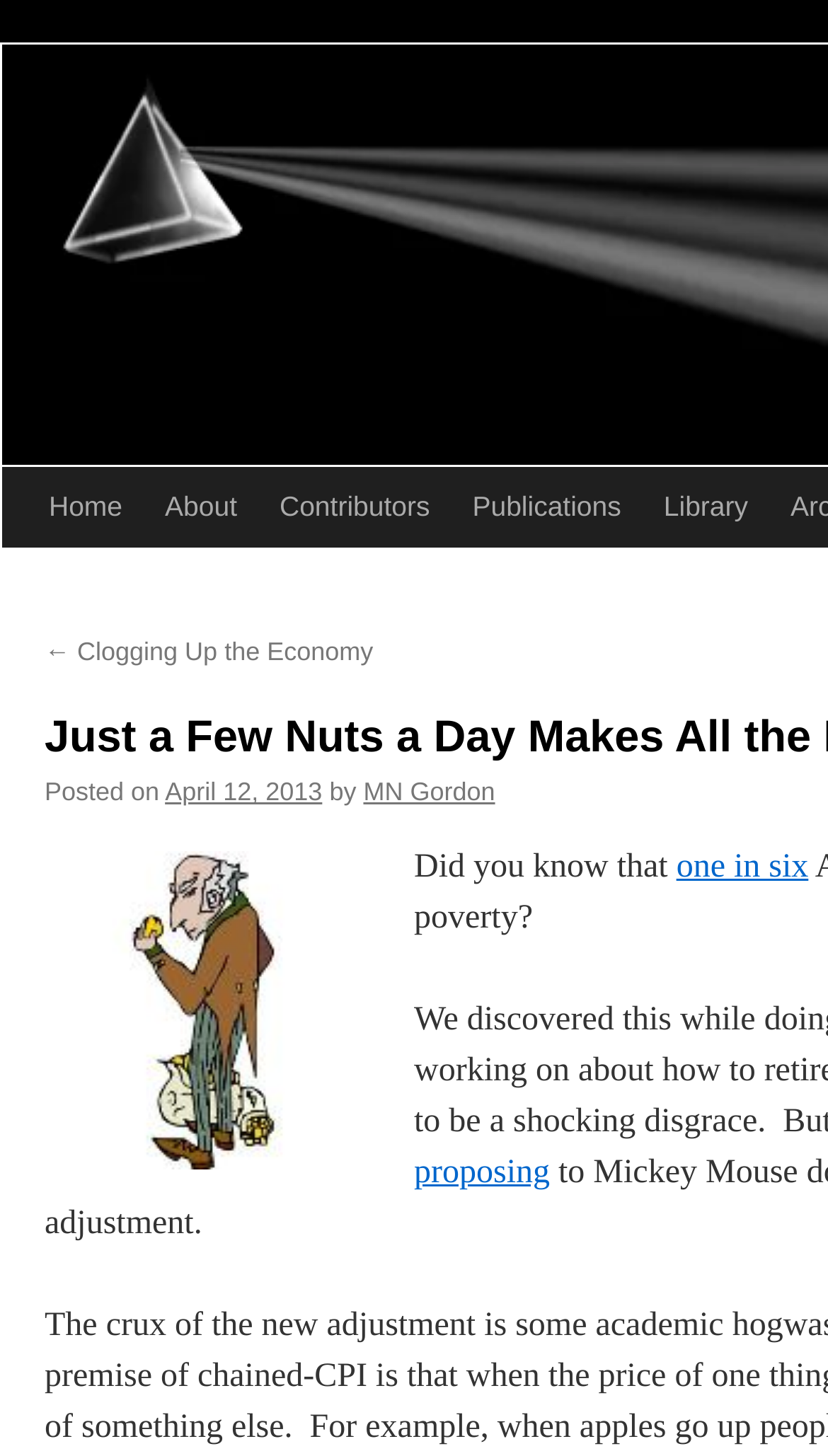Please identify the bounding box coordinates of the region to click in order to complete the task: "view previous article". The coordinates must be four float numbers between 0 and 1, specified as [left, top, right, bottom].

[0.054, 0.437, 0.451, 0.458]